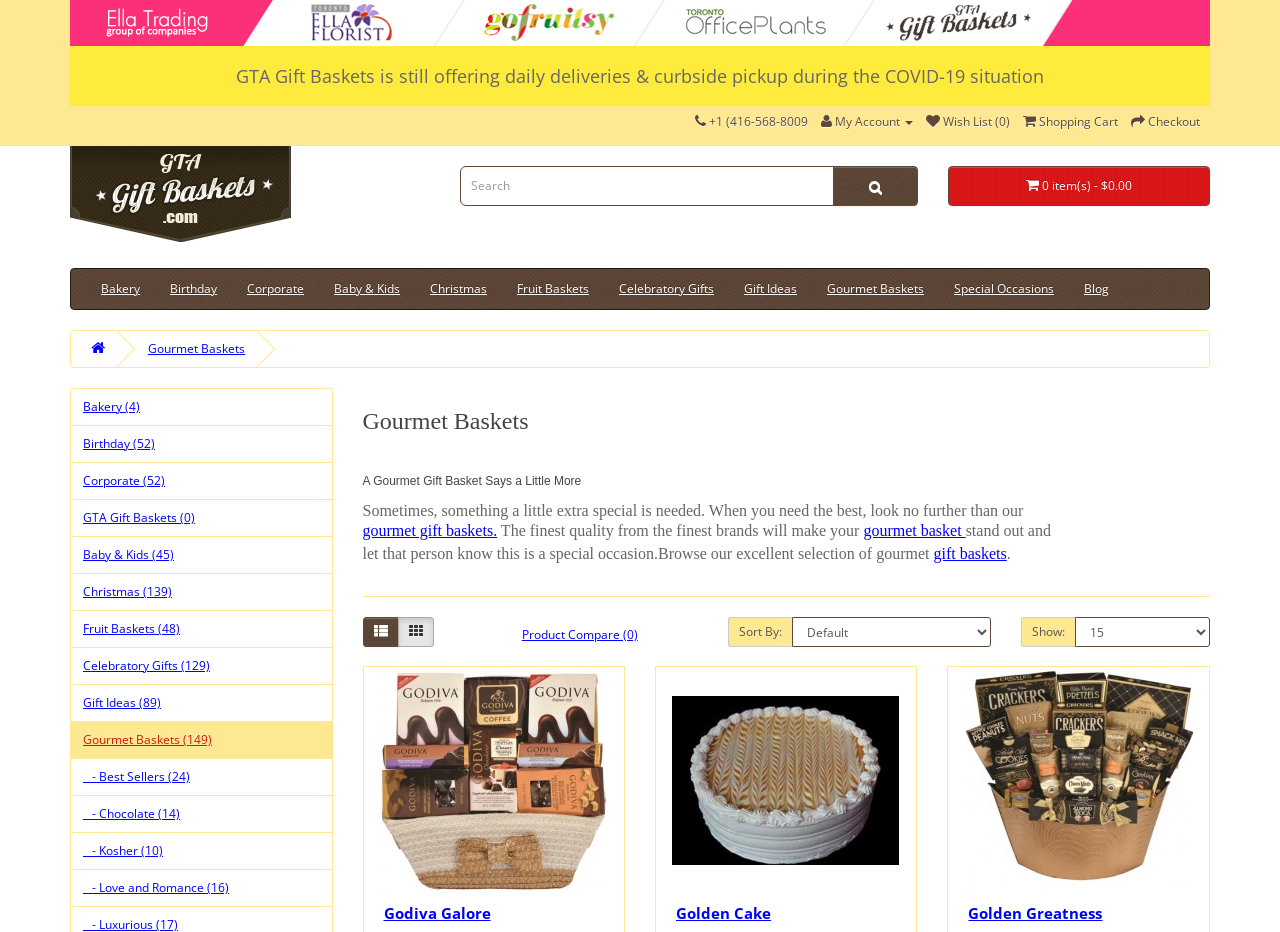From the webpage screenshot, identify the region described by Birthday. Provide the bounding box coordinates as (top-left x, top-left y, bottom-right x, bottom-right y), with each value being a floating point number between 0 and 1.

[0.121, 0.289, 0.181, 0.332]